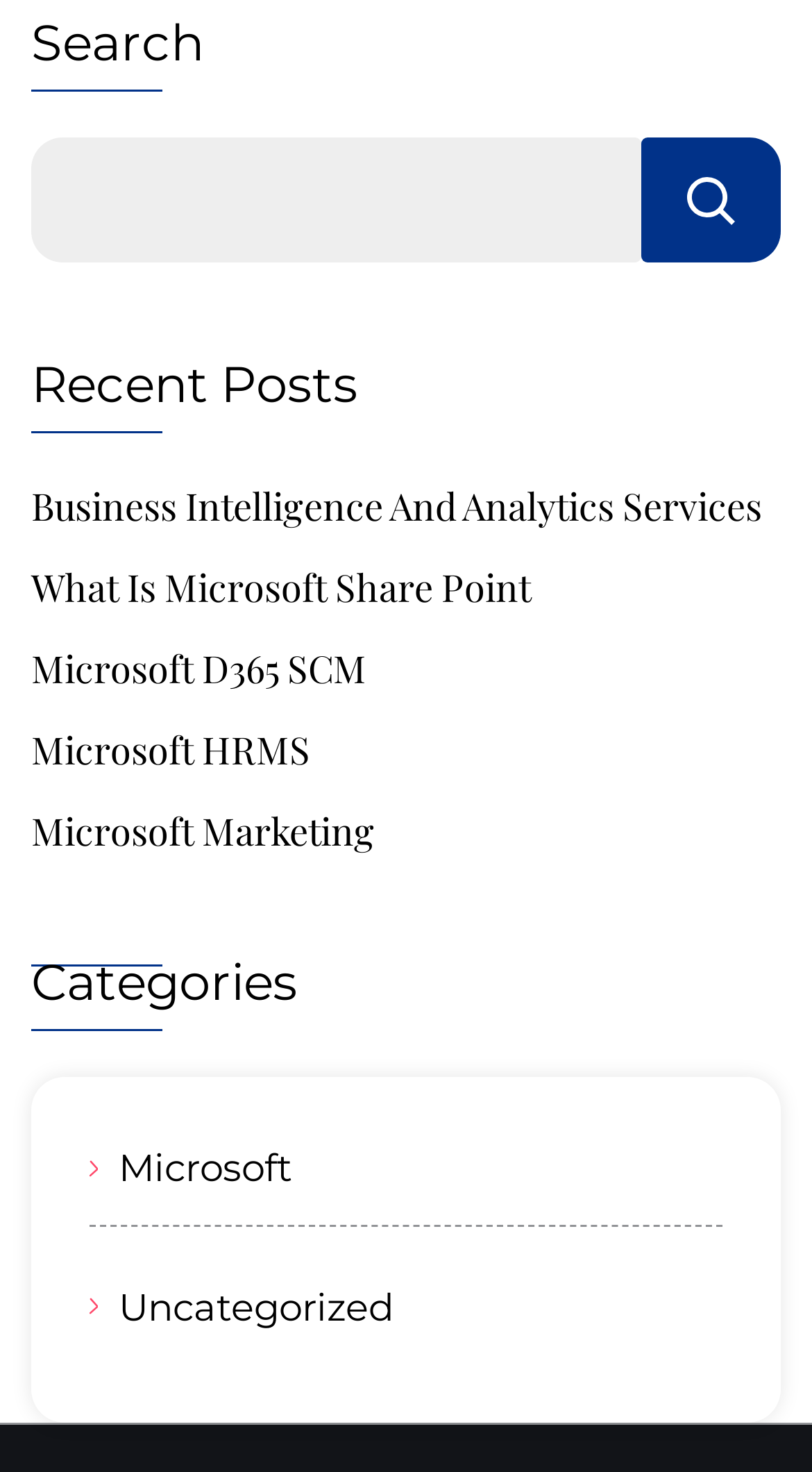Provide the bounding box coordinates of the section that needs to be clicked to accomplish the following instruction: "go to Microsoft."

[0.146, 0.777, 0.359, 0.81]